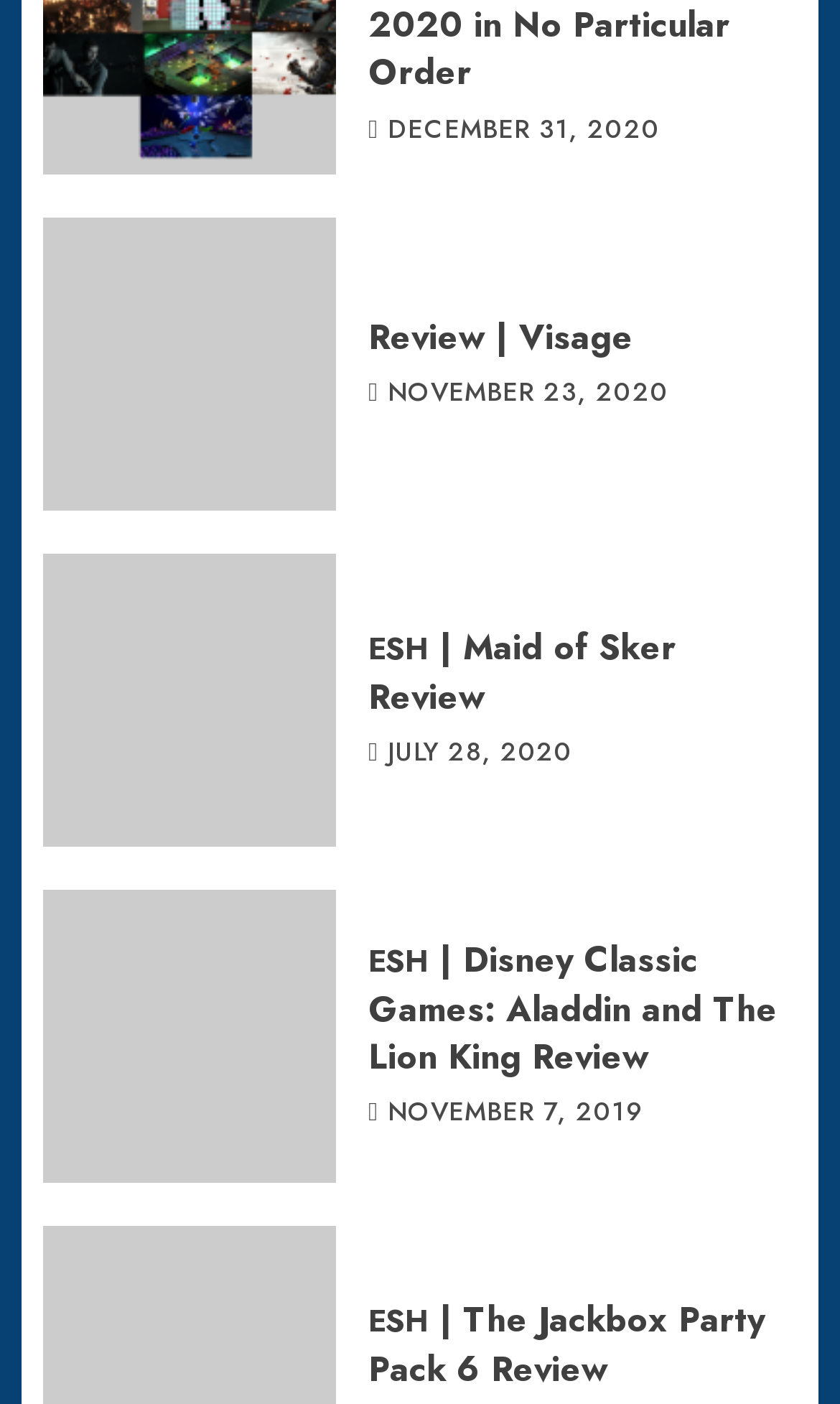Use a single word or phrase to answer the question: What is the date of the oldest review on this page?

NOVEMBER 7, 2019